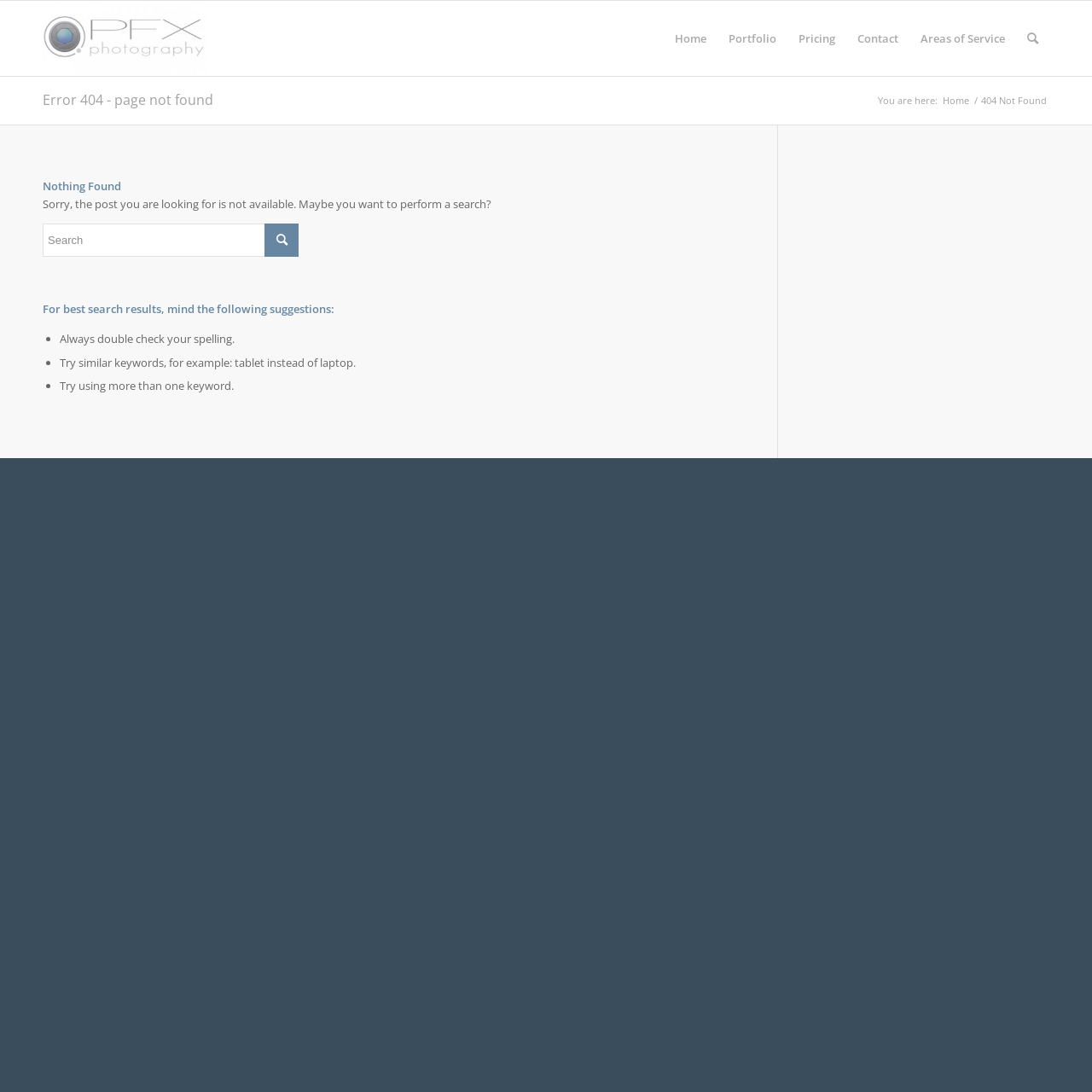Refer to the screenshot and give an in-depth answer to this question: What is the purpose of the textbox on the webpage?

The textbox is located below the error message, and it has a placeholder text 'Search'. This suggests that the purpose of the textbox is to allow users to search for something on the website.